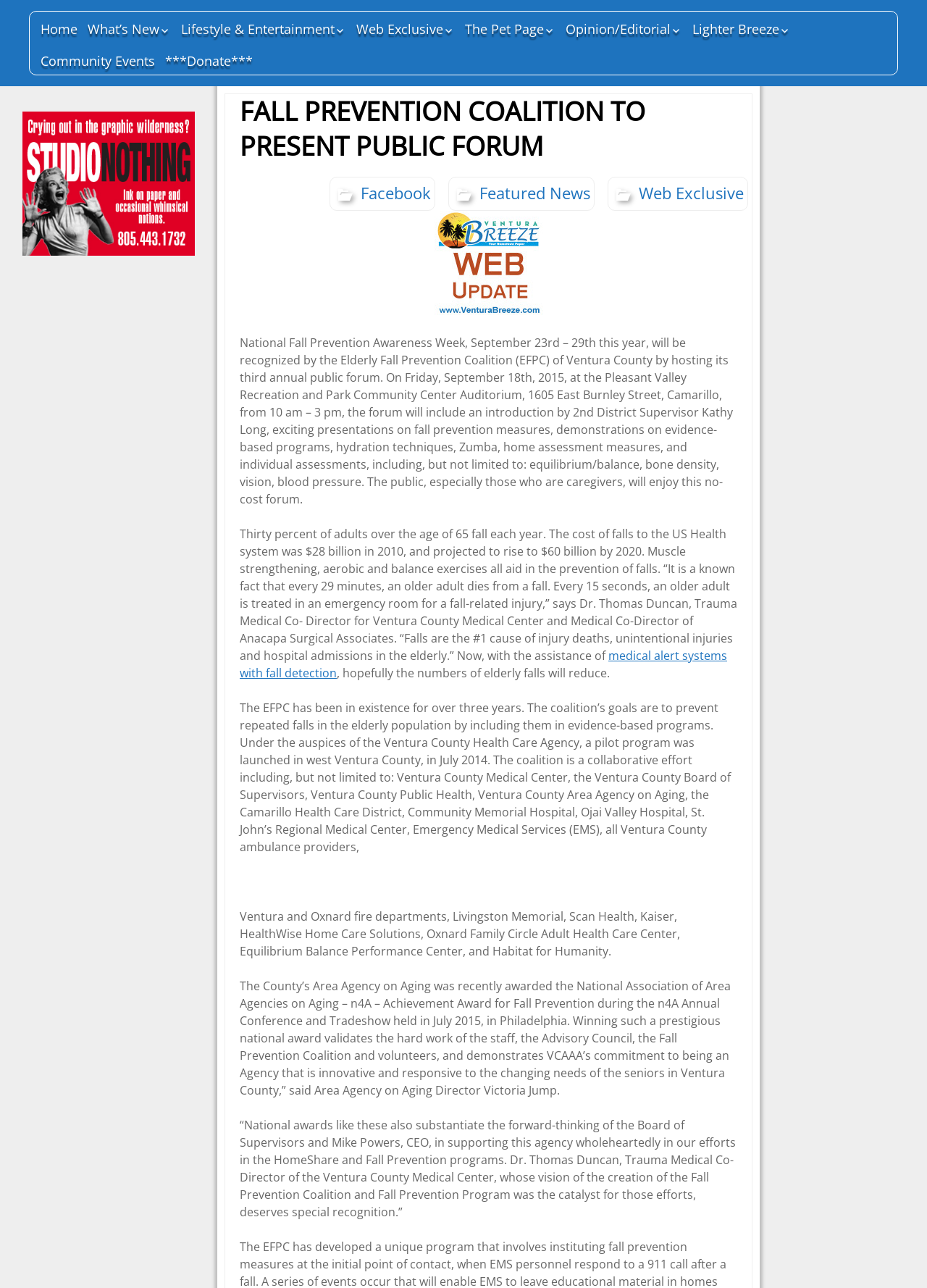Locate the bounding box coordinates of the element's region that should be clicked to carry out the following instruction: "Check out Web Exclusive". The coordinates need to be four float numbers between 0 and 1, i.e., [left, top, right, bottom].

[0.38, 0.012, 0.495, 0.034]